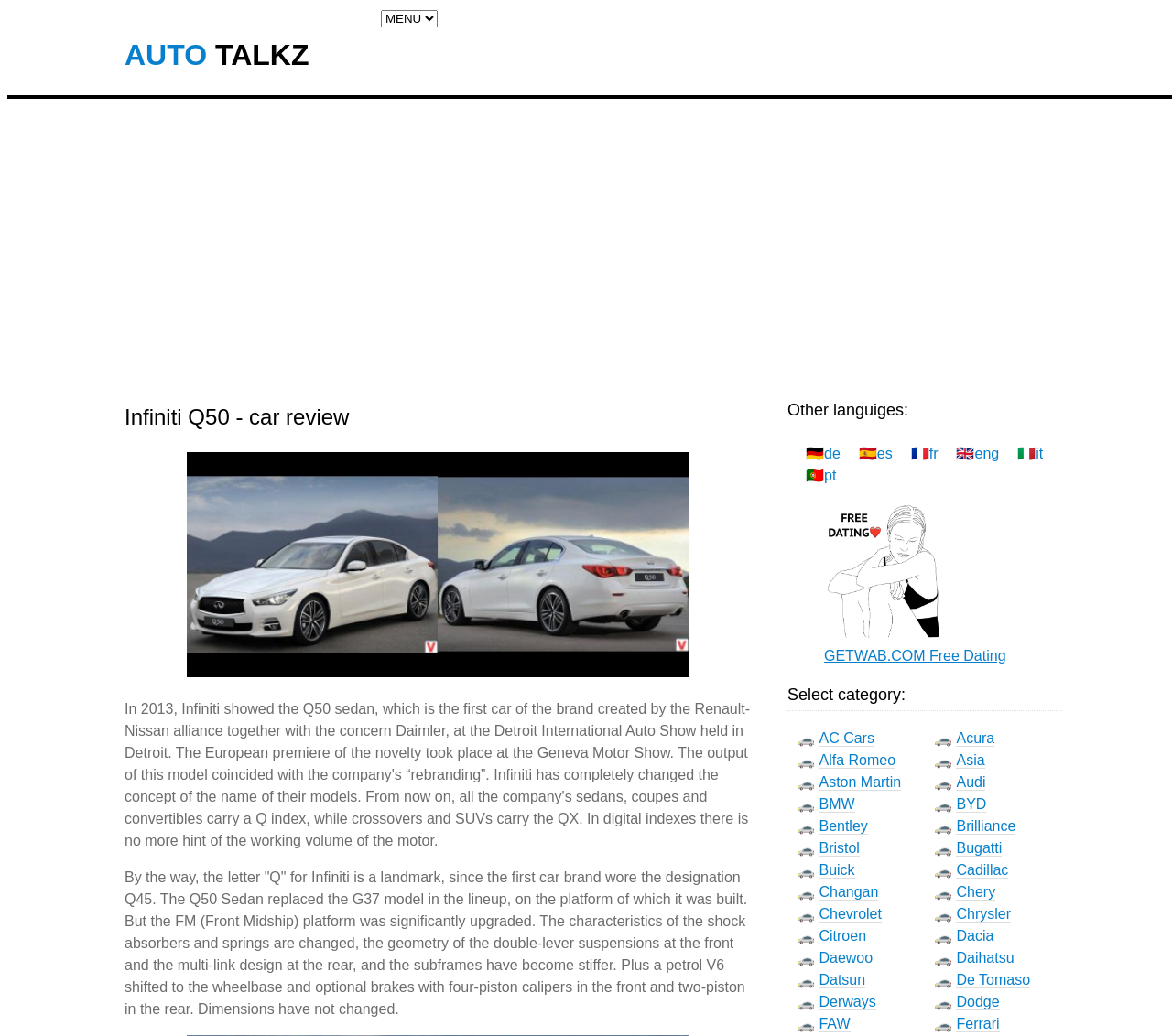How many car brands are listed on the webpage?
Could you please answer the question thoroughly and with as much detail as possible?

The webpage has a list of car brands, and after counting the links, I found that there are 30 car brands listed, including AC Cars, Acura, Alfa Romeo, and many more.